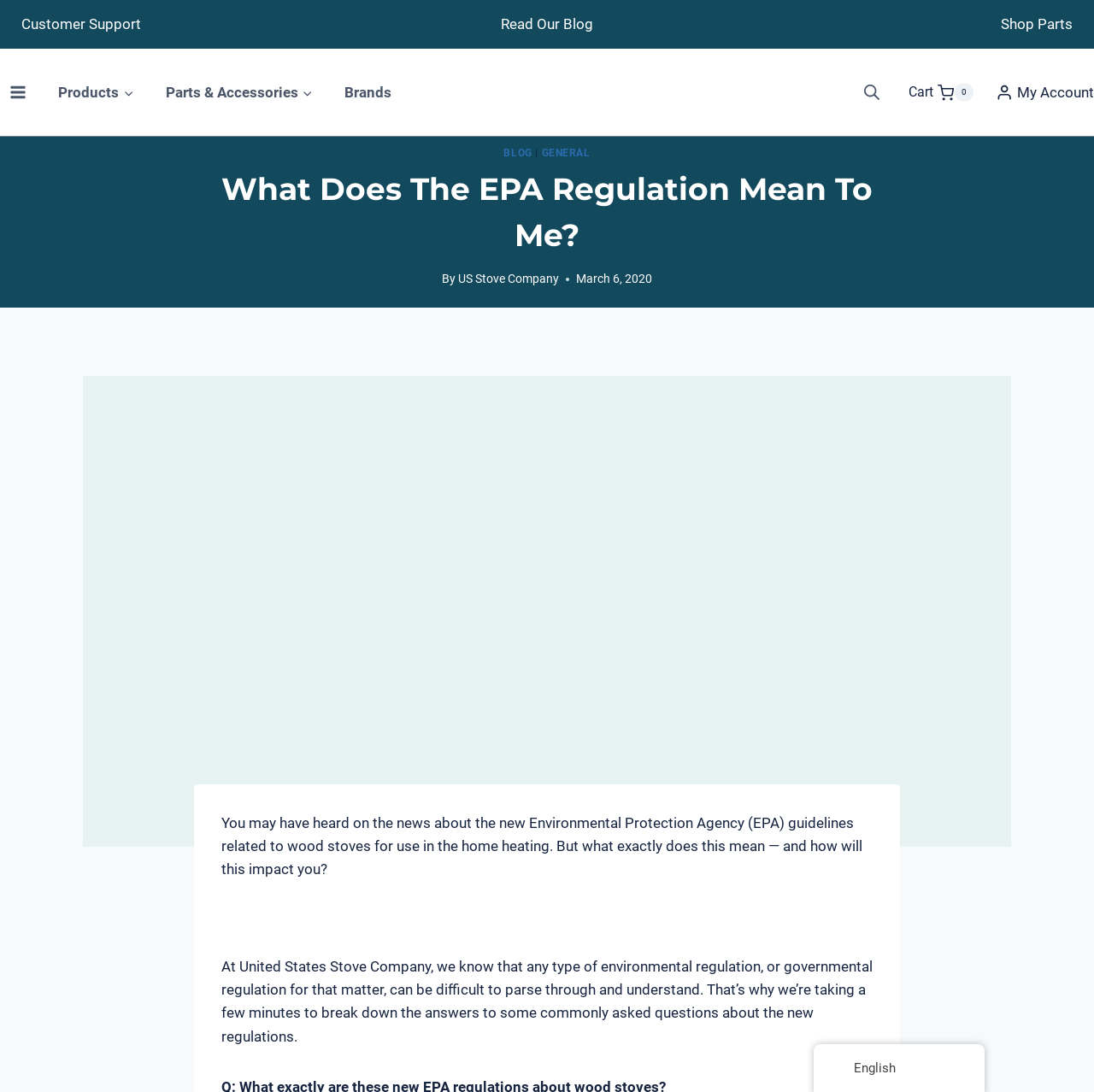Analyze the image and deliver a detailed answer to the question: What is the date mentioned in the article?

The date is mentioned in the article as 'March 6, 2020' which is the date when the article was published. It is mentioned below the author's name 'By US Stove Company'.